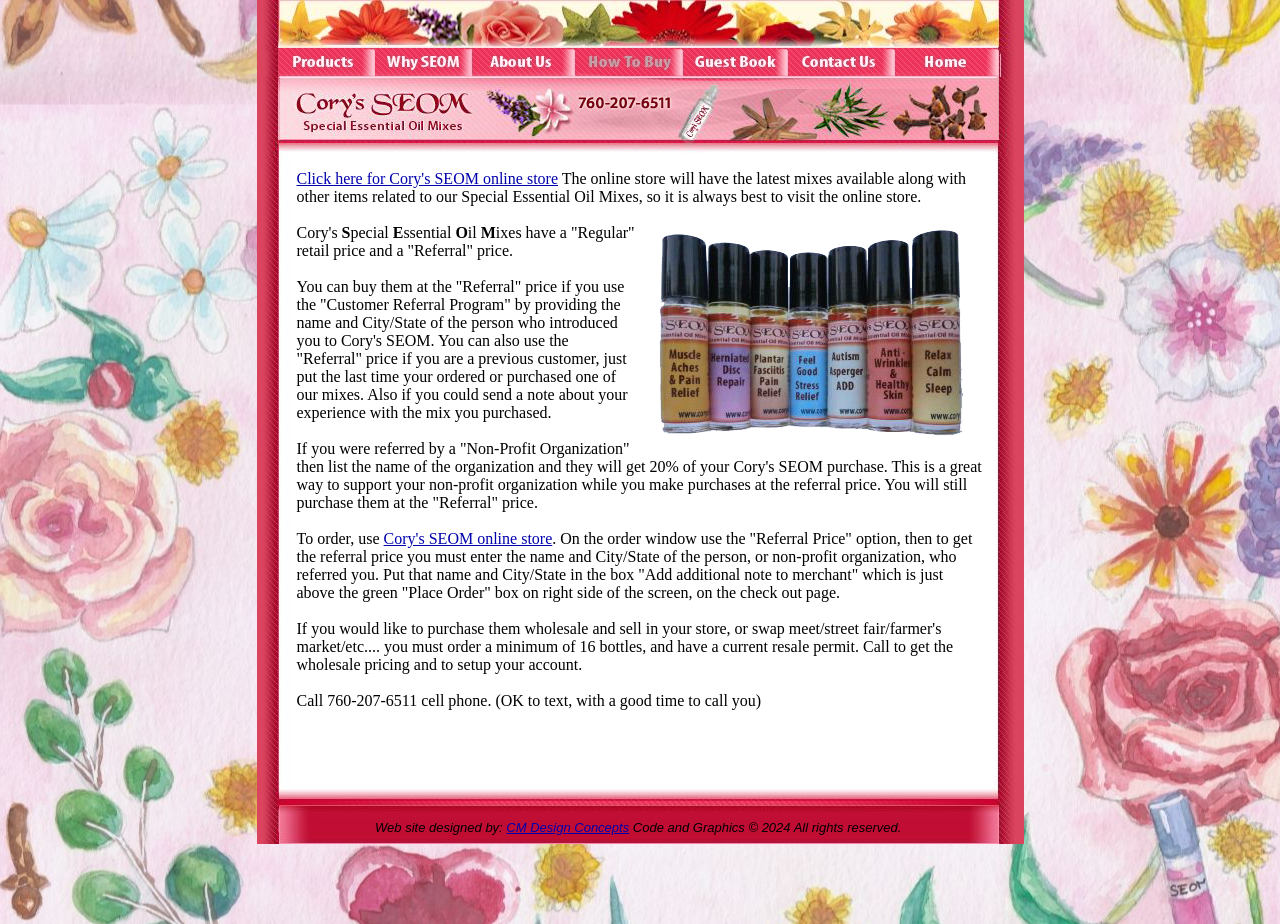Please specify the bounding box coordinates of the region to click in order to perform the following instruction: "Click here for Cory's SEOM online store".

[0.232, 0.184, 0.436, 0.202]